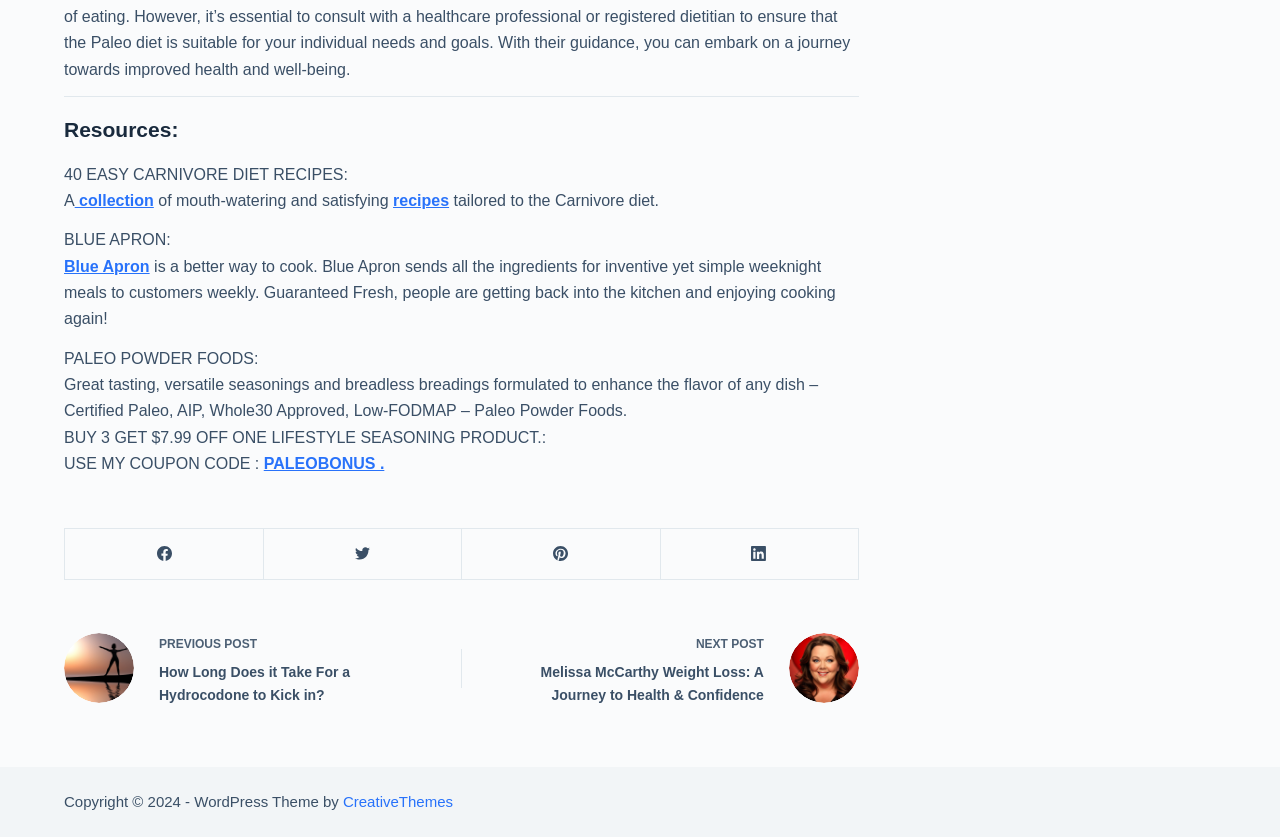Please find the bounding box for the following UI element description. Provide the coordinates in (top-left x, top-left y, bottom-right x, bottom-right y) format, with values between 0 and 1: Blue Apron

[0.05, 0.308, 0.117, 0.328]